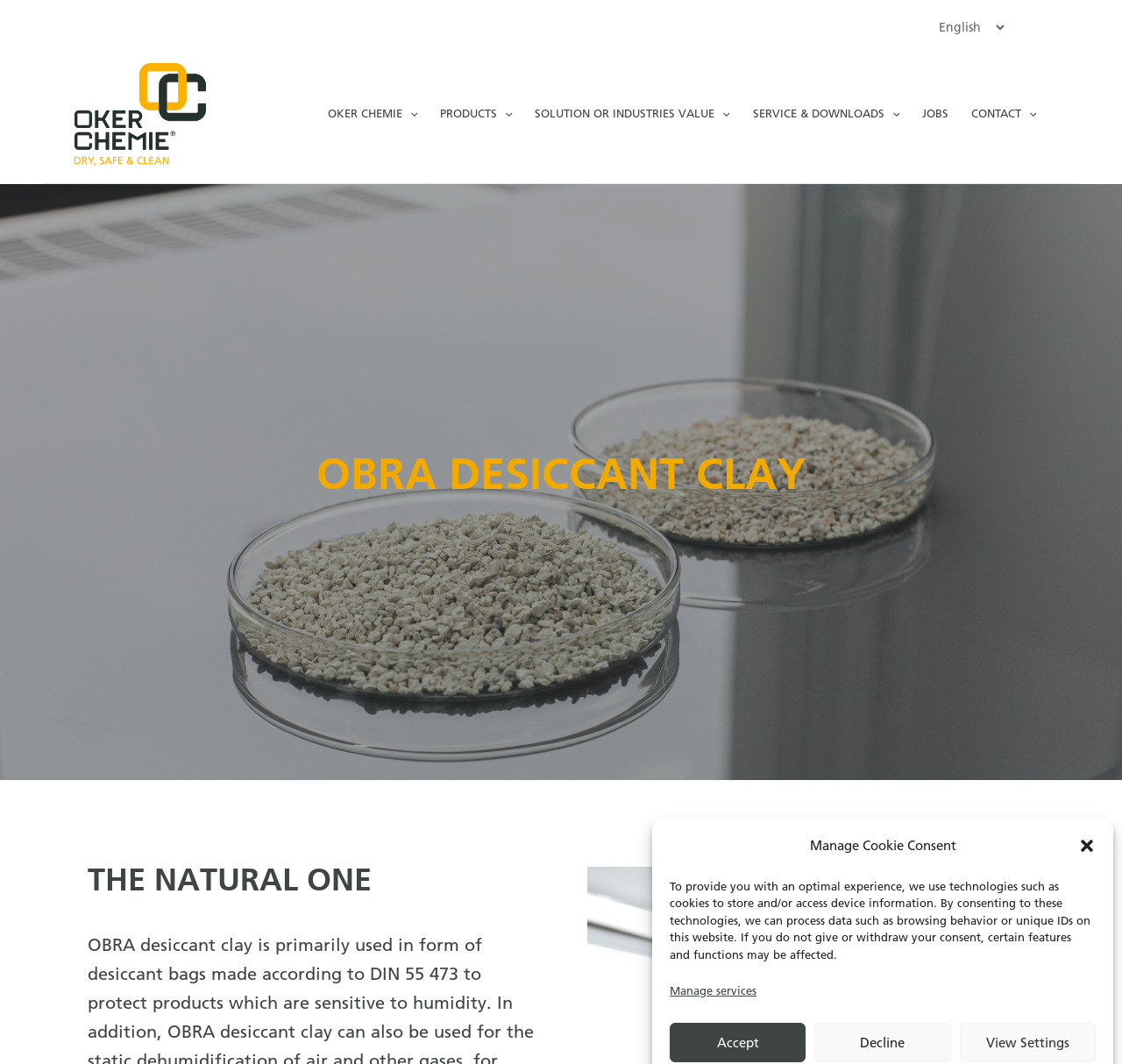Please specify the bounding box coordinates of the clickable region to carry out the following instruction: "Choose a language". The coordinates should be four float numbers between 0 and 1, in the format [left, top, right, bottom].

[0.824, 0.008, 0.898, 0.043]